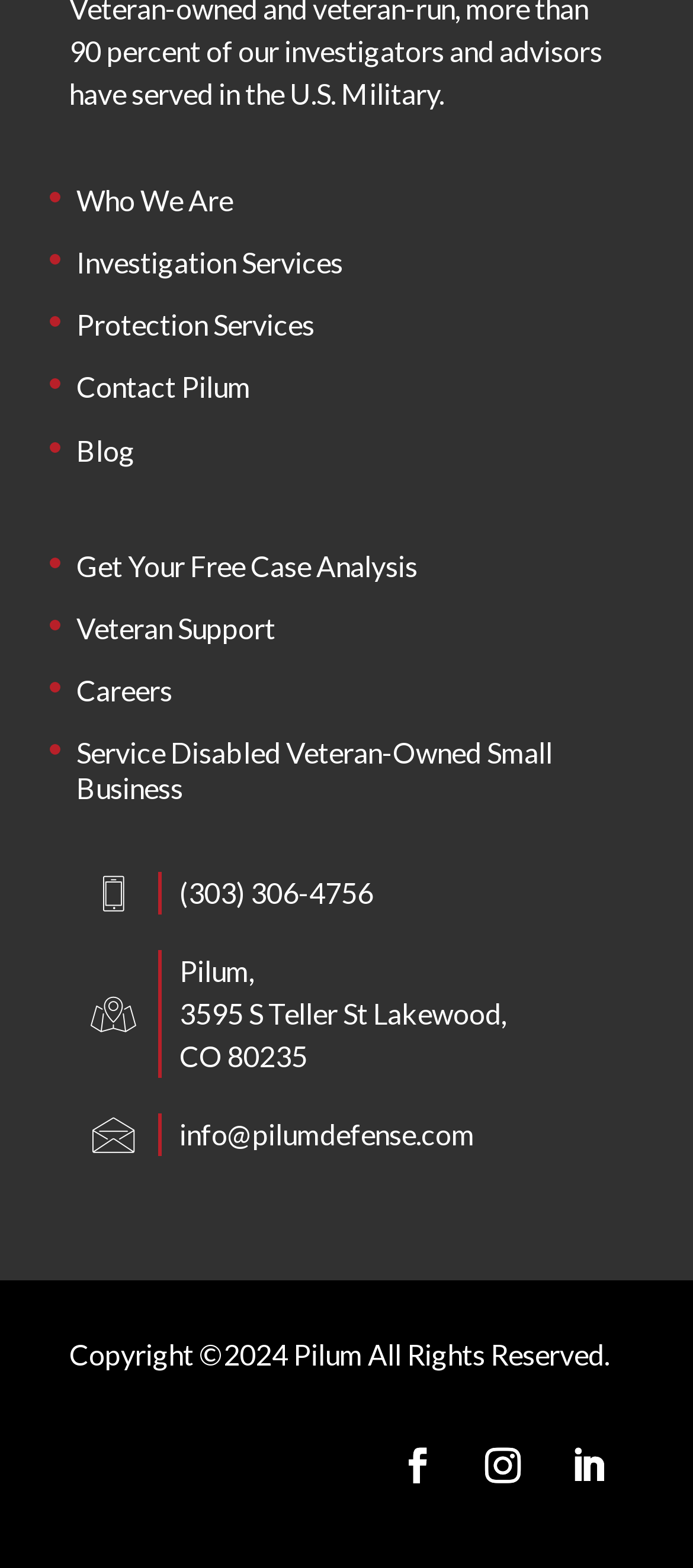Locate the bounding box coordinates of the clickable area needed to fulfill the instruction: "Click on Who We Are".

[0.11, 0.117, 0.336, 0.147]